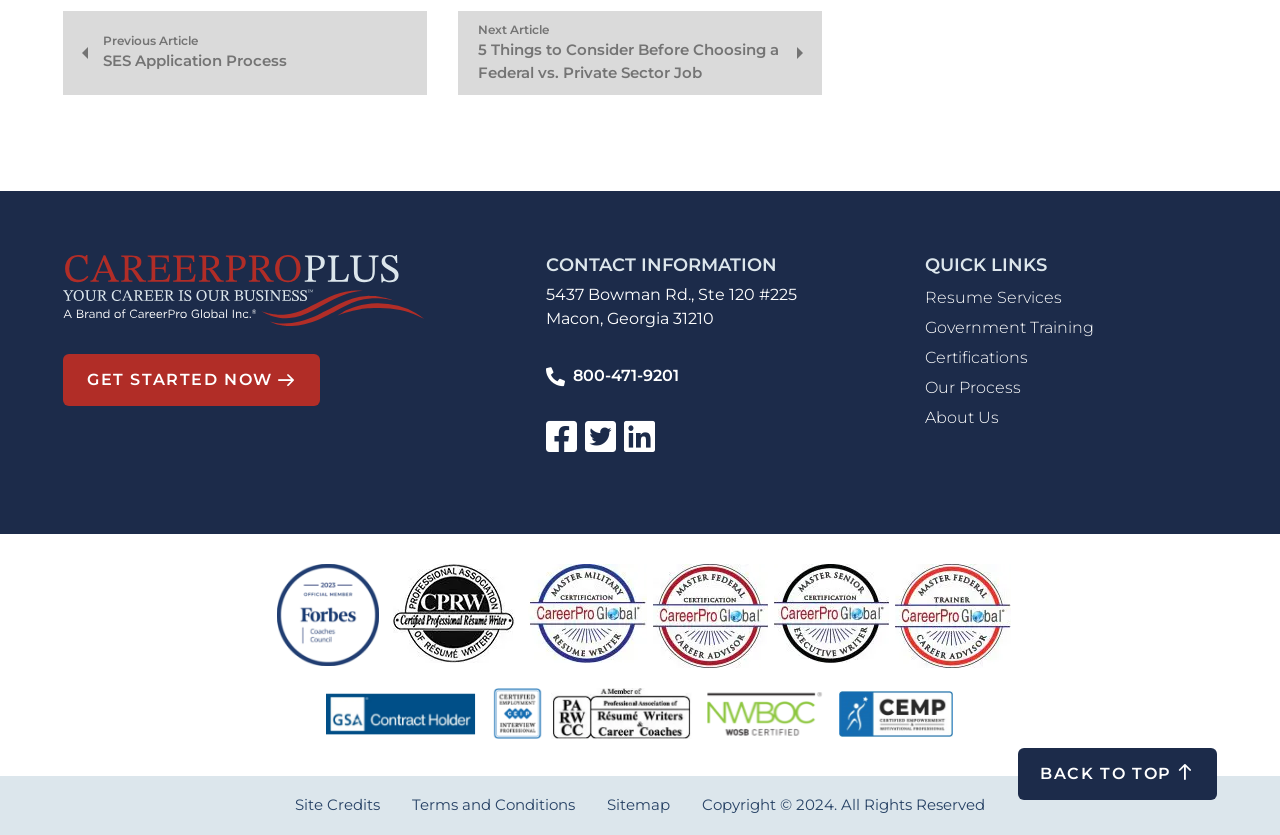Find the bounding box of the UI element described as: "Our Process". The bounding box coordinates should be given as four float values between 0 and 1, i.e., [left, top, right, bottom].

[0.723, 0.447, 0.798, 0.483]